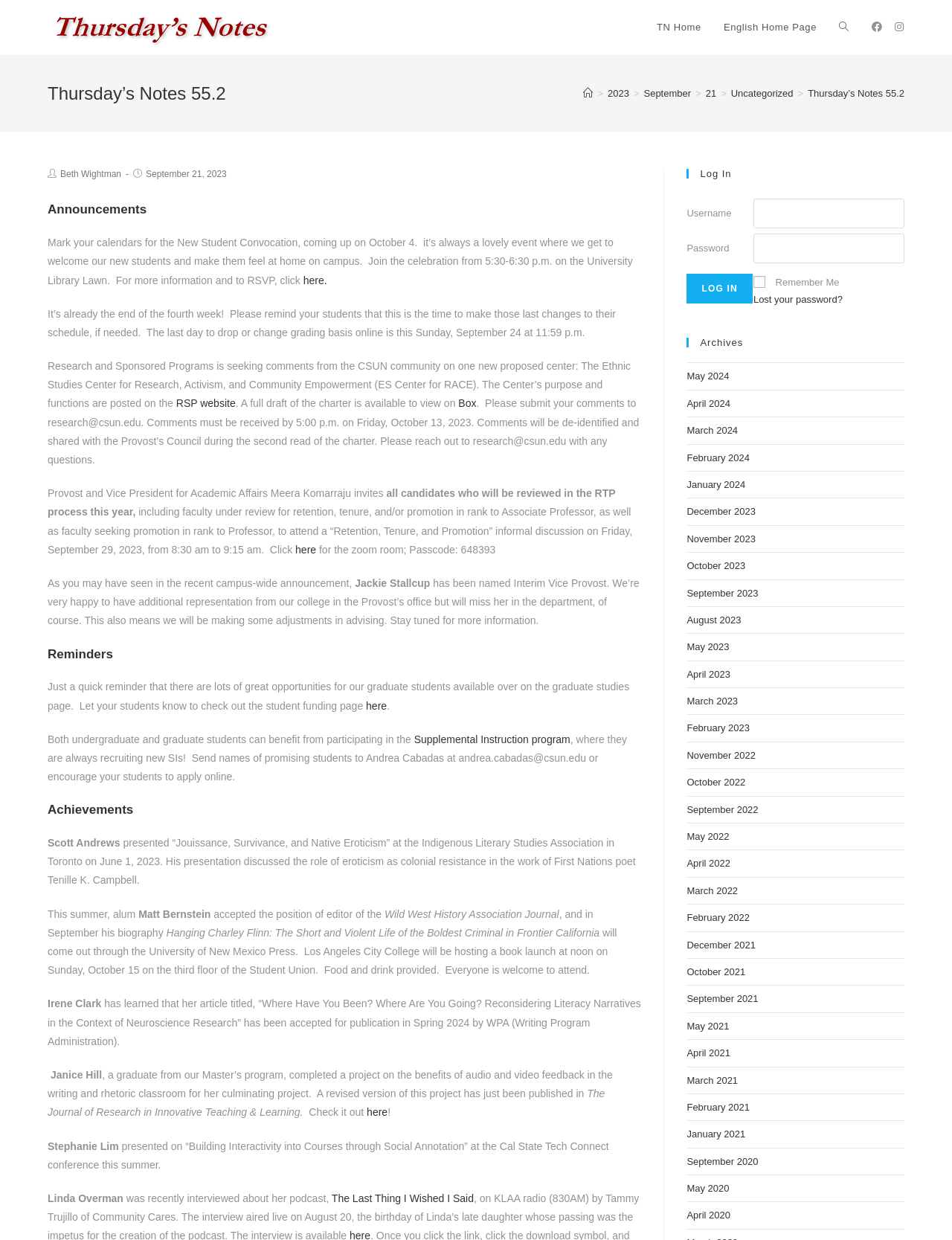Find the bounding box coordinates for the element that must be clicked to complete the instruction: "View the 'Announcements' section". The coordinates should be four float numbers between 0 and 1, indicated as [left, top, right, bottom].

[0.05, 0.162, 0.674, 0.176]